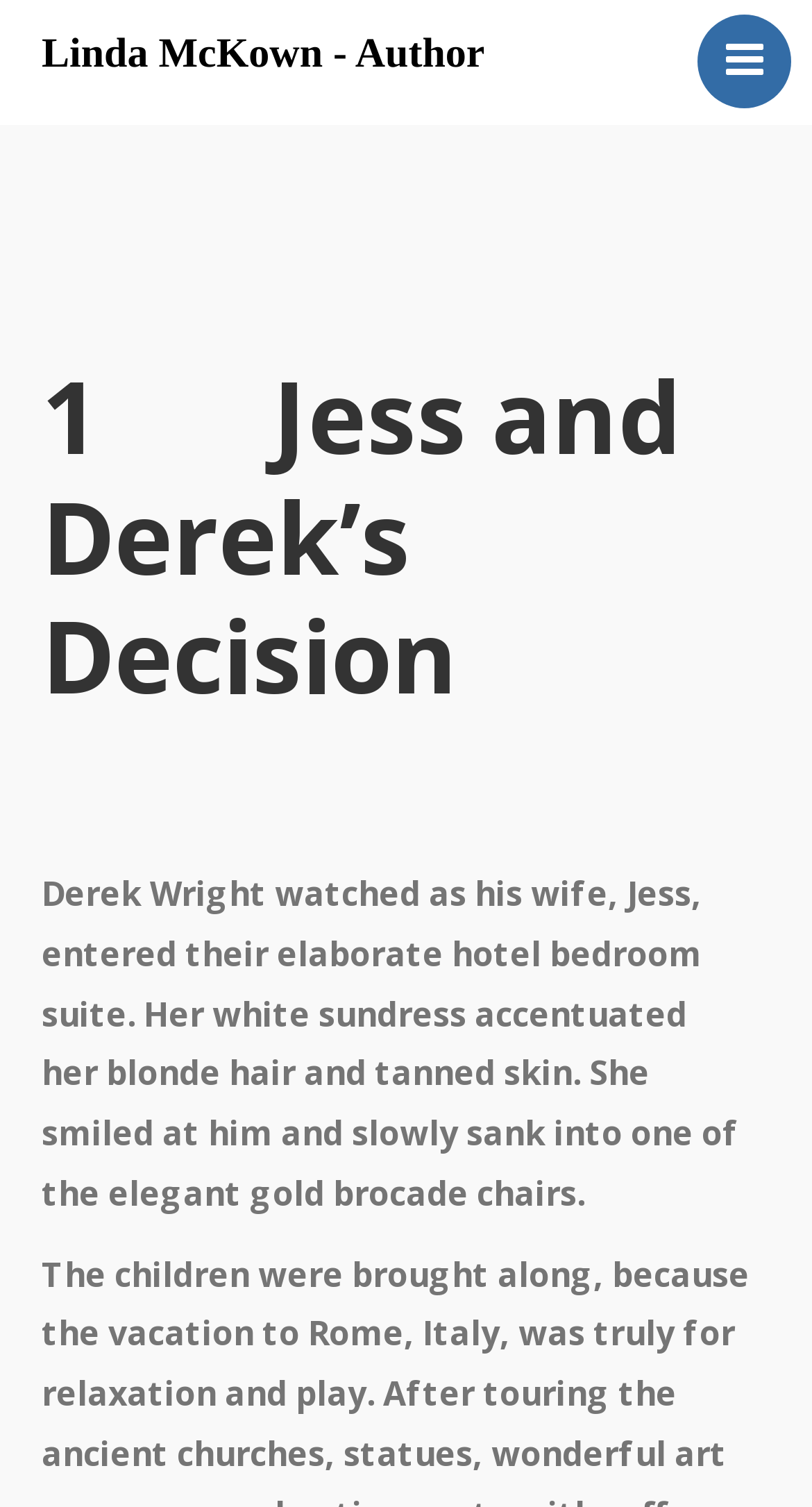Identify the primary heading of the webpage and provide its text.

Linda McKown - Author